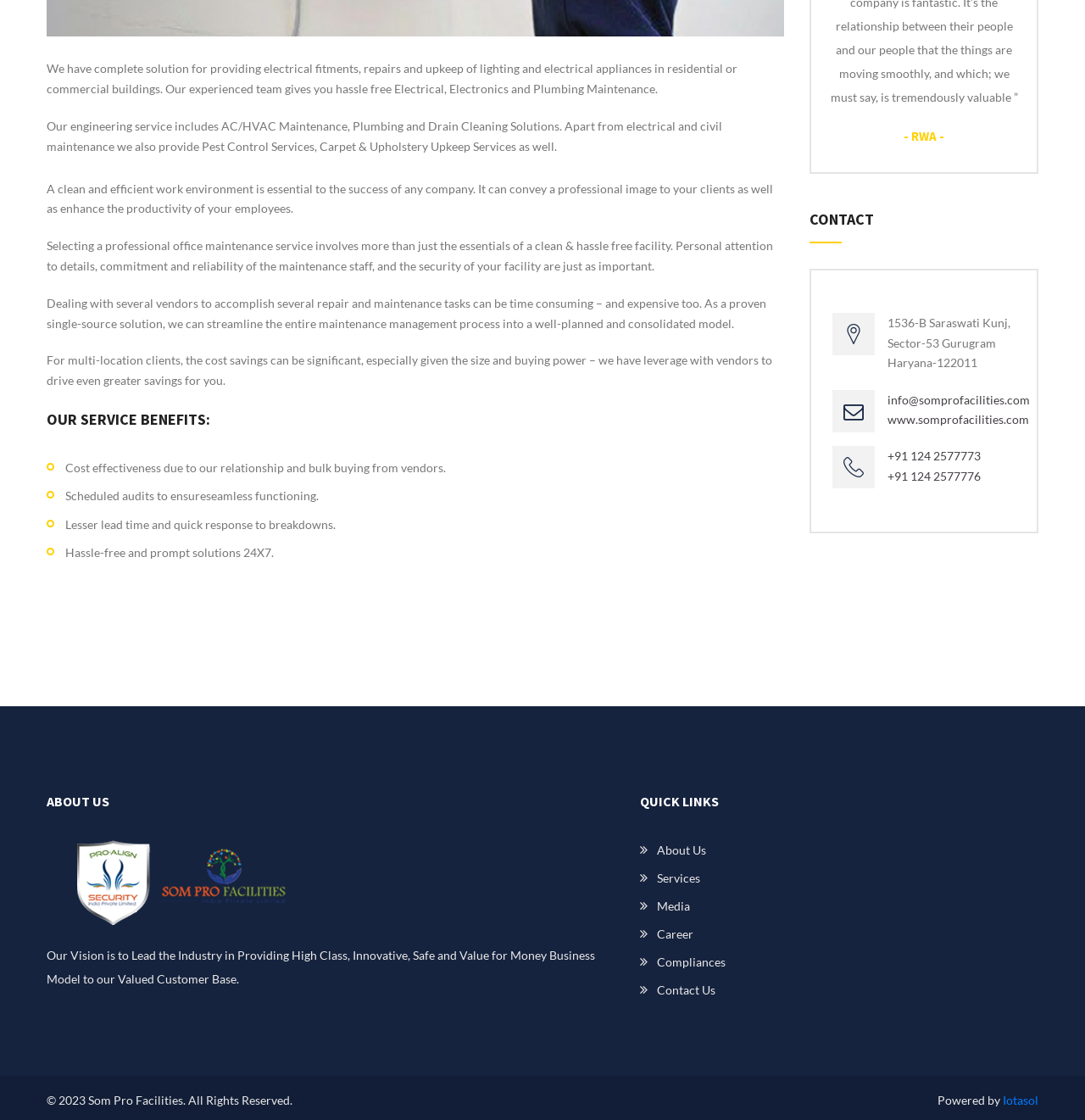How many contact numbers are provided?
Carefully examine the image and provide a detailed answer to the question.

In the 'CONTACT' section, two phone numbers are provided: +91 124 2577773 and +91 124 2577776.